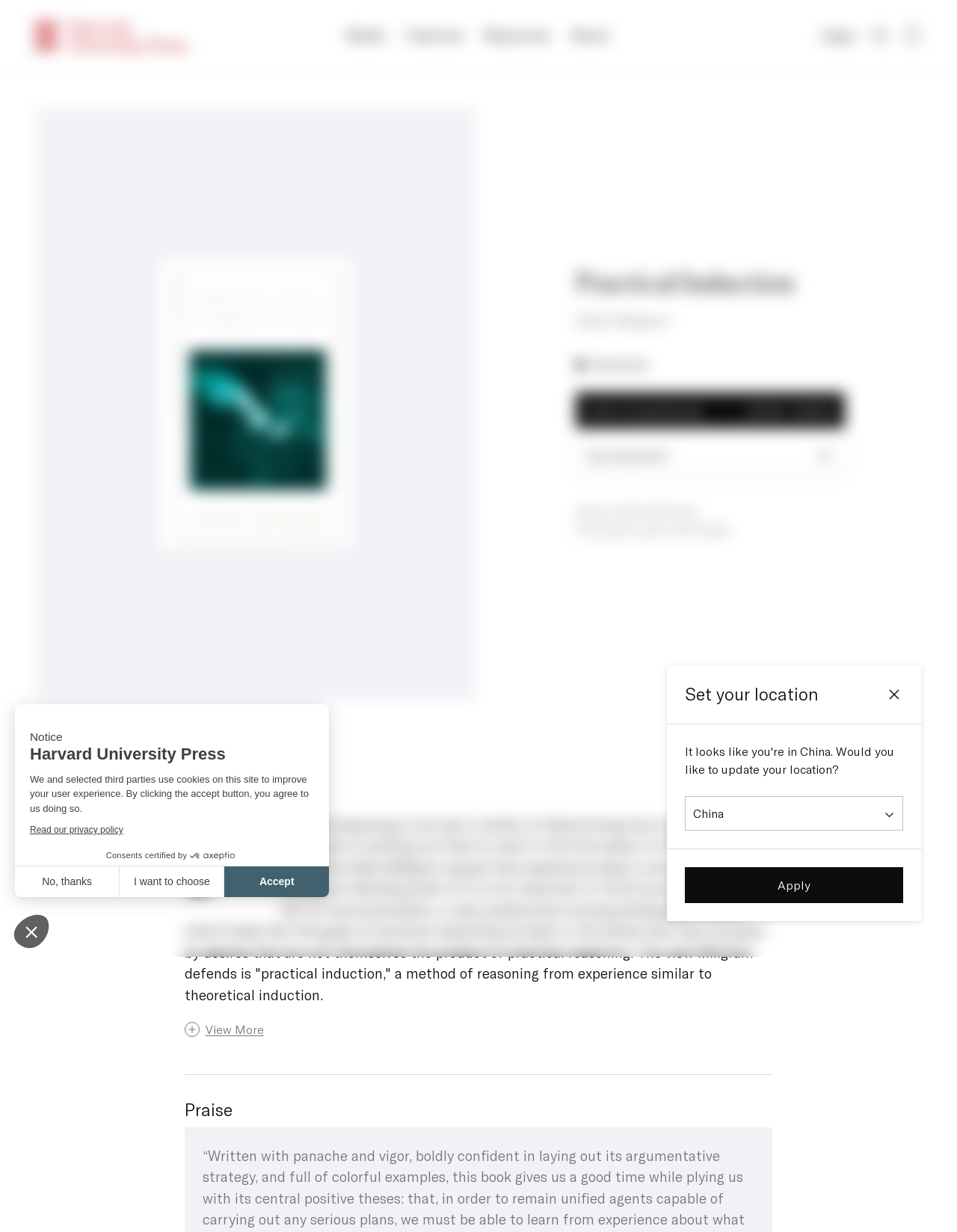Who is the author of the book?
Give a comprehensive and detailed explanation for the question.

I found the answer by looking at the link 'Elijah Millgram' which is located near the book title and publication information, suggesting that it is the author of the book.